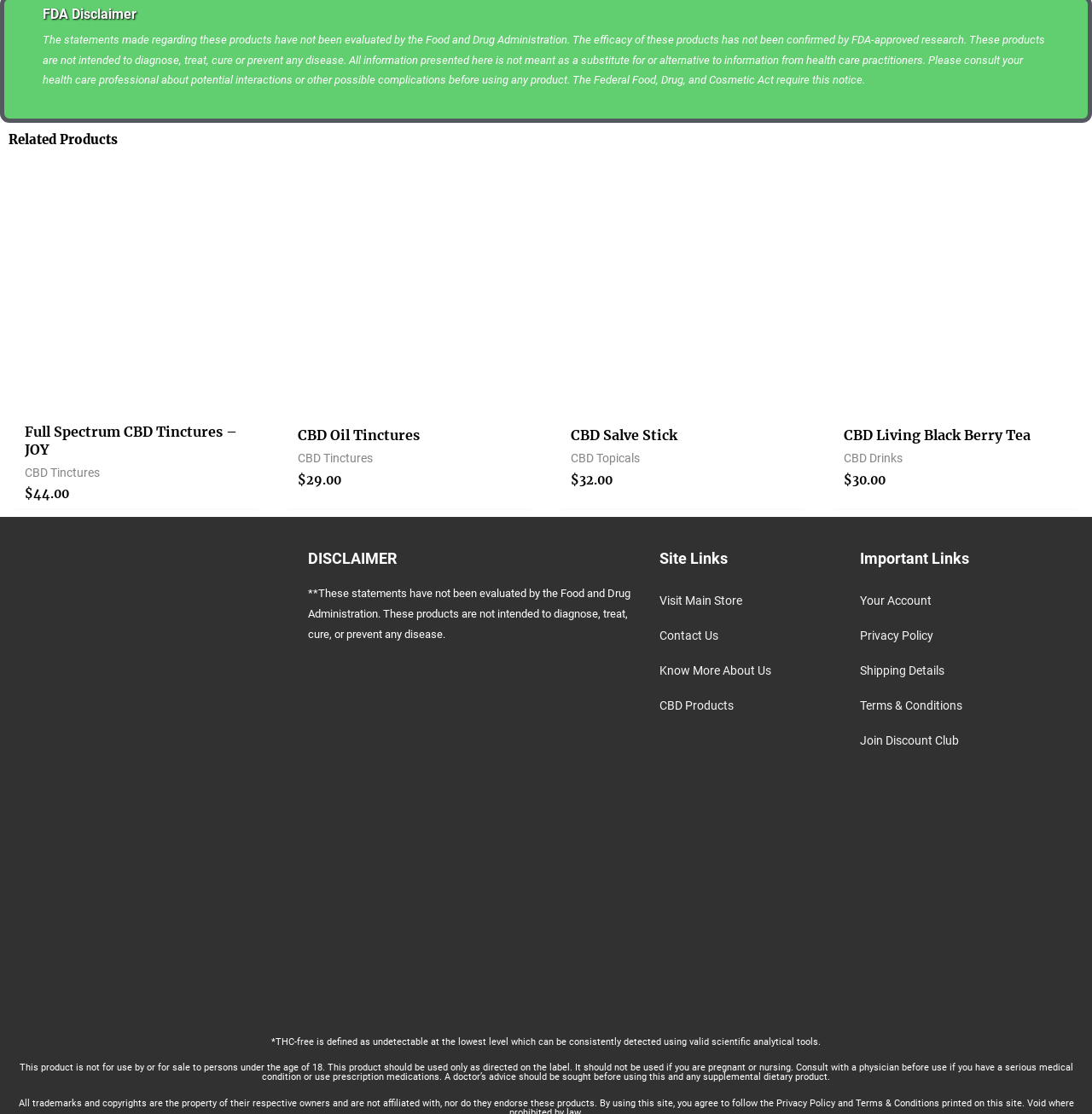Determine the bounding box coordinates of the clickable region to execute the instruction: "Contact us". The coordinates should be four float numbers between 0 and 1, denoted as [left, top, right, bottom].

[0.604, 0.561, 0.788, 0.581]